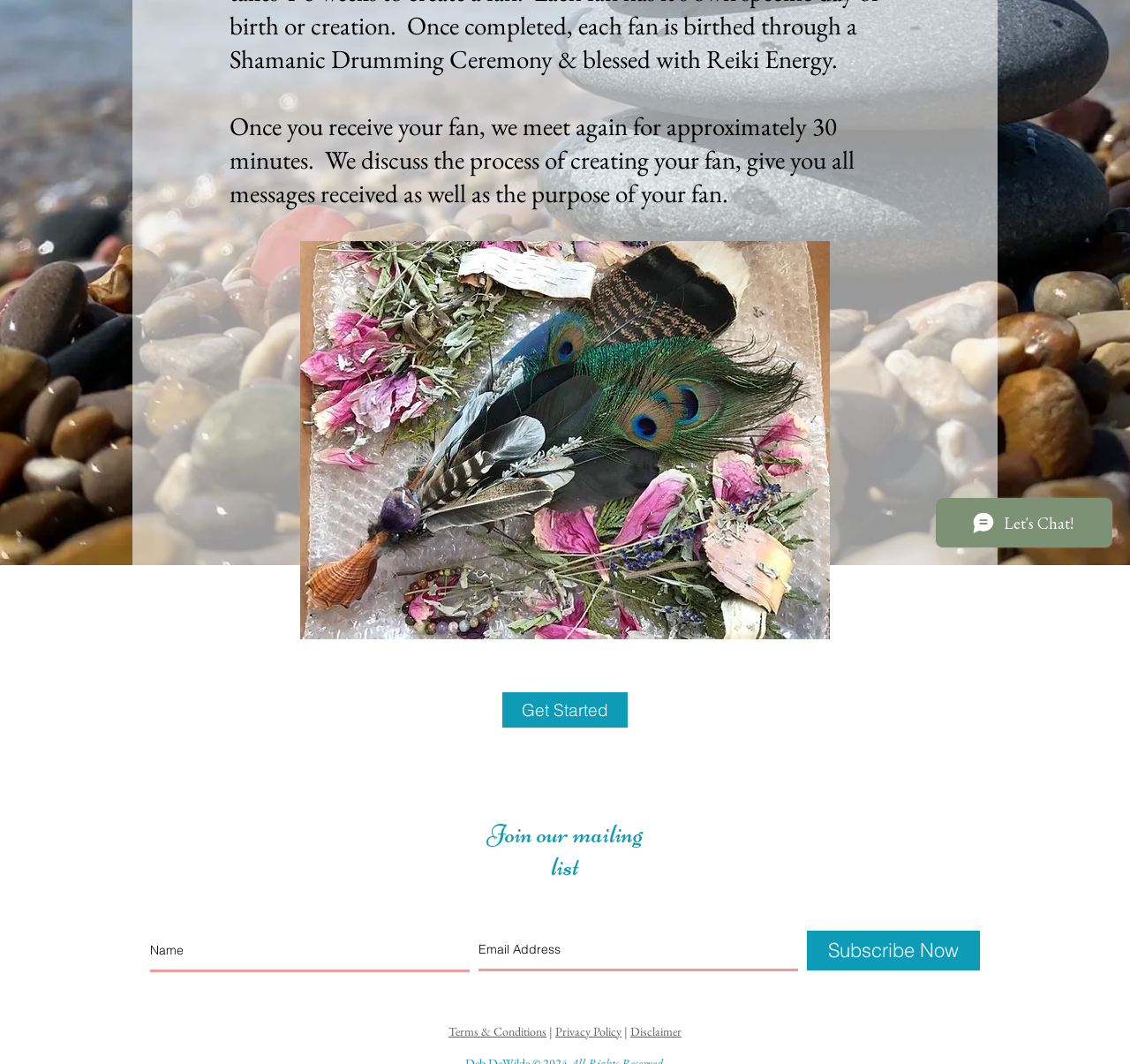Please find the bounding box coordinates in the format (top-left x, top-left y, bottom-right x, bottom-right y) for the given element description. Ensure the coordinates are floating point numbers between 0 and 1. Description: Terms & Conditions

[0.397, 0.962, 0.484, 0.977]